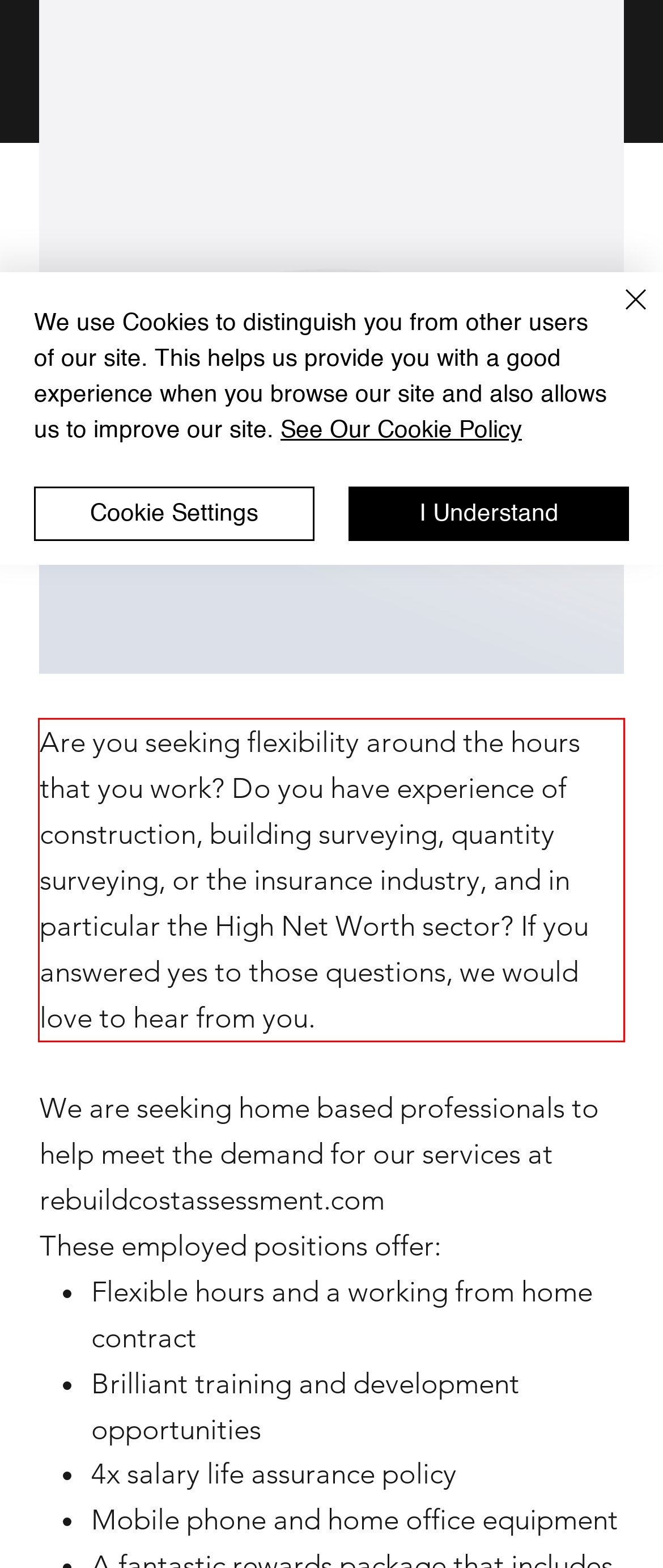Look at the provided screenshot of the webpage and perform OCR on the text within the red bounding box.

Are you seeking flexibility around the hours that you work? Do you have experience of construction, building surveying, quantity surveying, or the insurance industry, and in particular the High Net Worth sector? If you answered yes to those questions, we would love to hear from you.